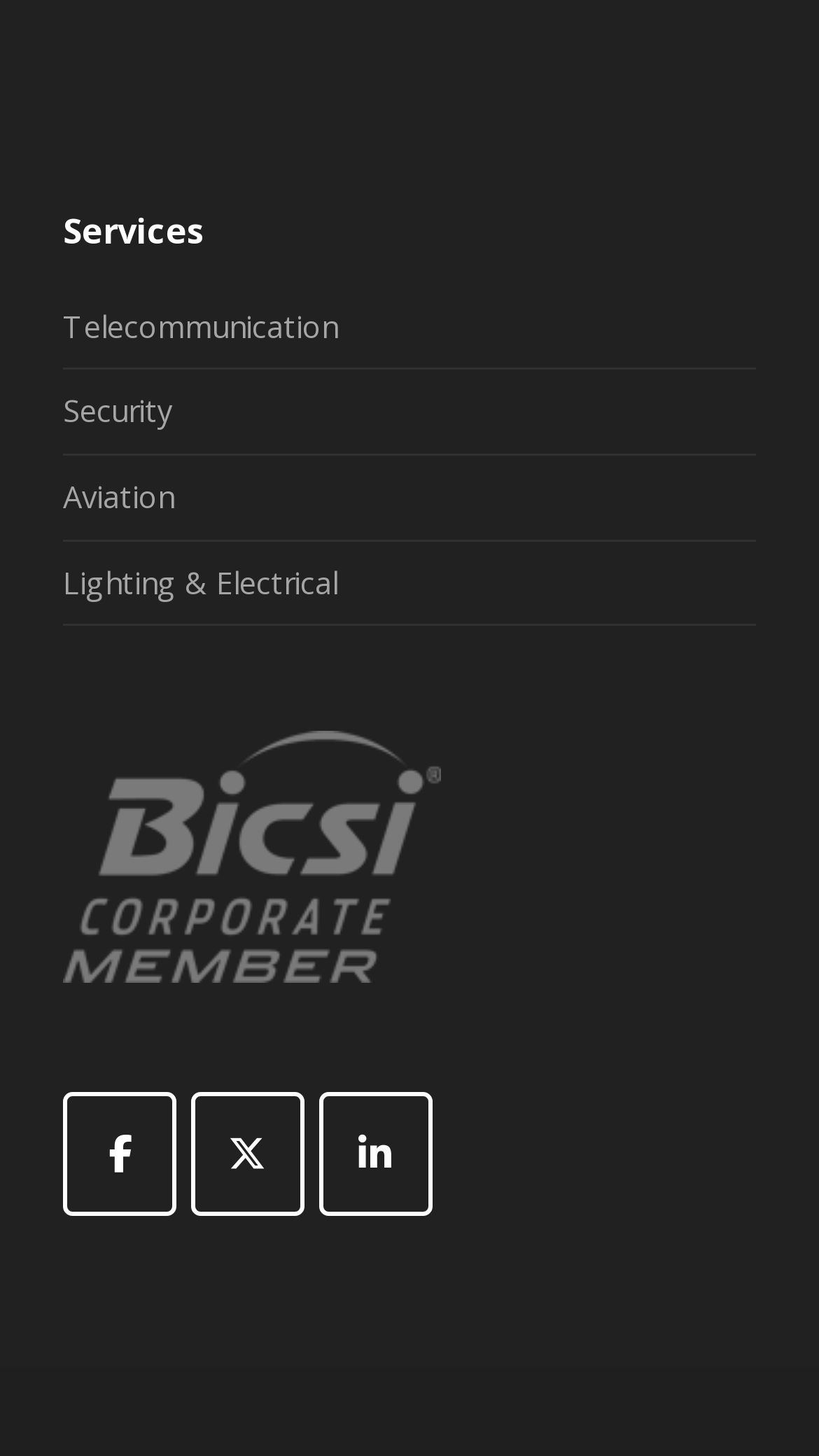Please answer the following question using a single word or phrase: 
What is the last social media platform listed?

Linkedin